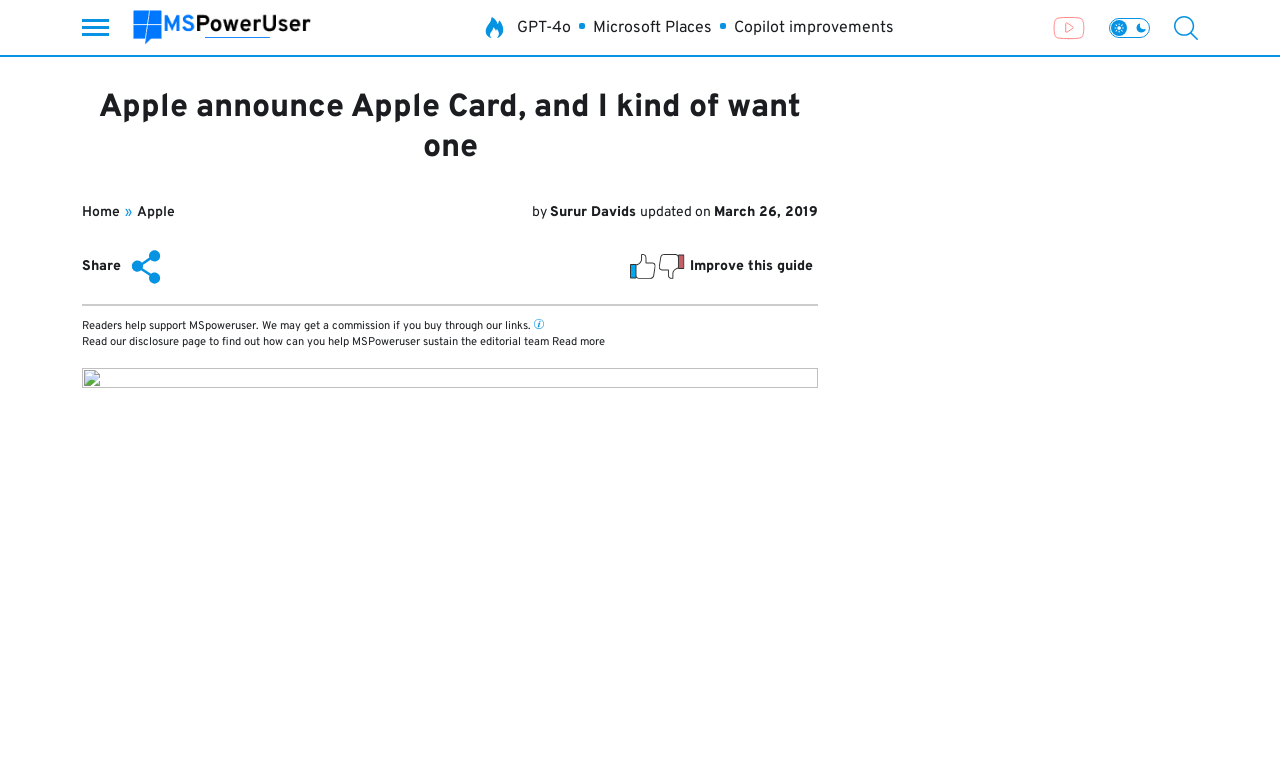Construct a comprehensive description capturing every detail on the webpage.

The webpage appears to be an article from MSPoweruser, with the title "Apple announce Apple Card, and I kind of want one". At the top left, there is a link to the MSPoweruser website, accompanied by a small image of the website's logo. To the right of this, there are several trending topic links, including "GPT-4o", "Microsoft Places", and "Copilot improvements". 

On the top right, there is a link to the YouTube channel, accompanied by a small YouTube icon. There are also two small, unidentified images and a search icon button. 

The main content of the article begins below, with a large heading that matches the title of the webpage. Below this, there is a breadcrumb navigation bar with links to the "Home" and "Apple" categories, as well as the author's name, "Surur Davids", and the publication date, "March 25, 2019". 

To the right of the navigation bar, there is a "Share" button with a share icon, accompanied by the text "Share this article". Below this, there is an image related to article feedback and a call to action to "Improve this guide". 

A horizontal separator line divides the top section from the main article content. The article text begins below this line, but its content is not specified. 

At the bottom of the page, there is a notice about affiliate links and a call to action to read the disclosure page. There is also a large figure or image that takes up most of the bottom section of the page.